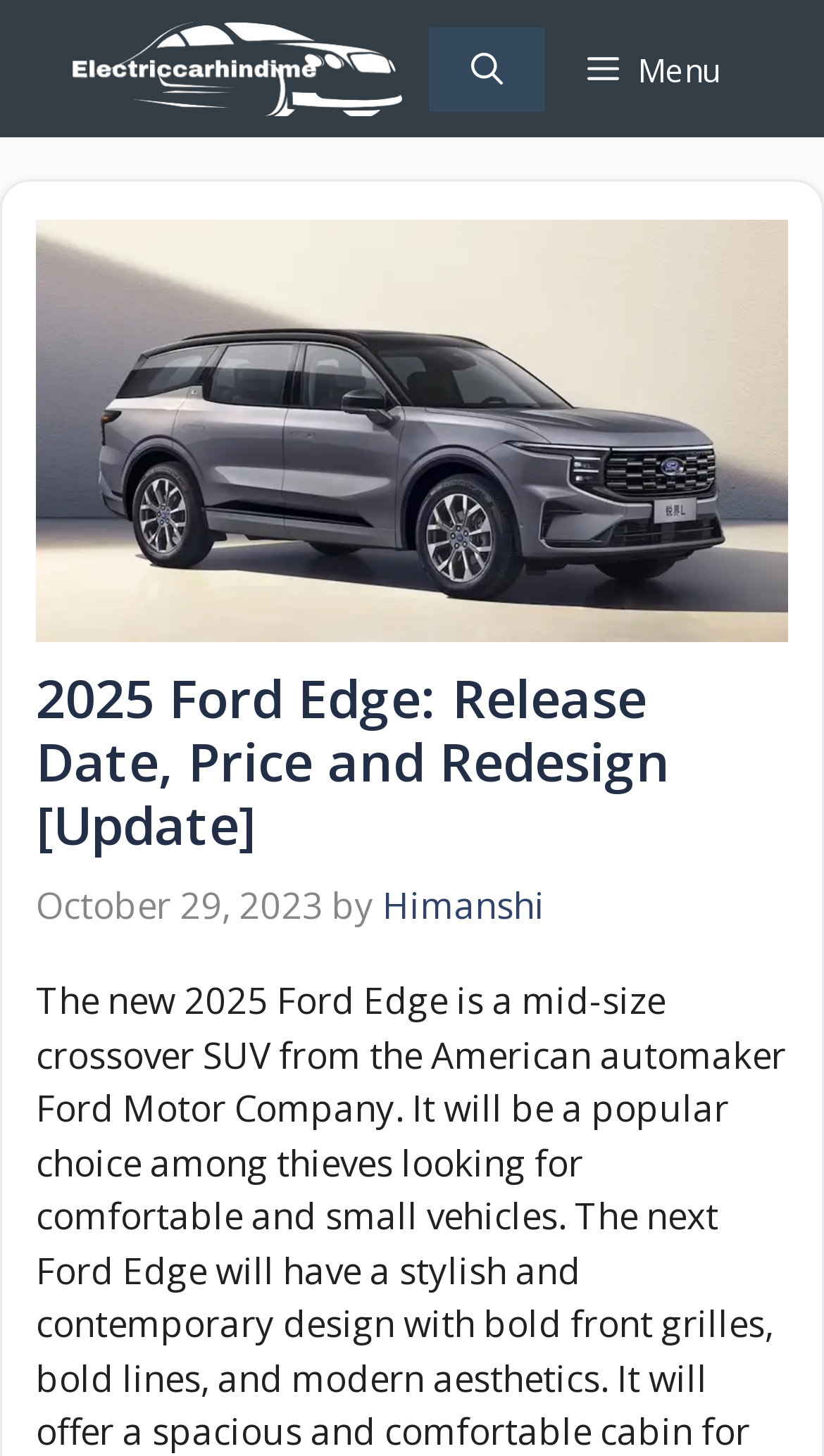Respond with a single word or phrase:
Who is the author of the article?

Himanshi